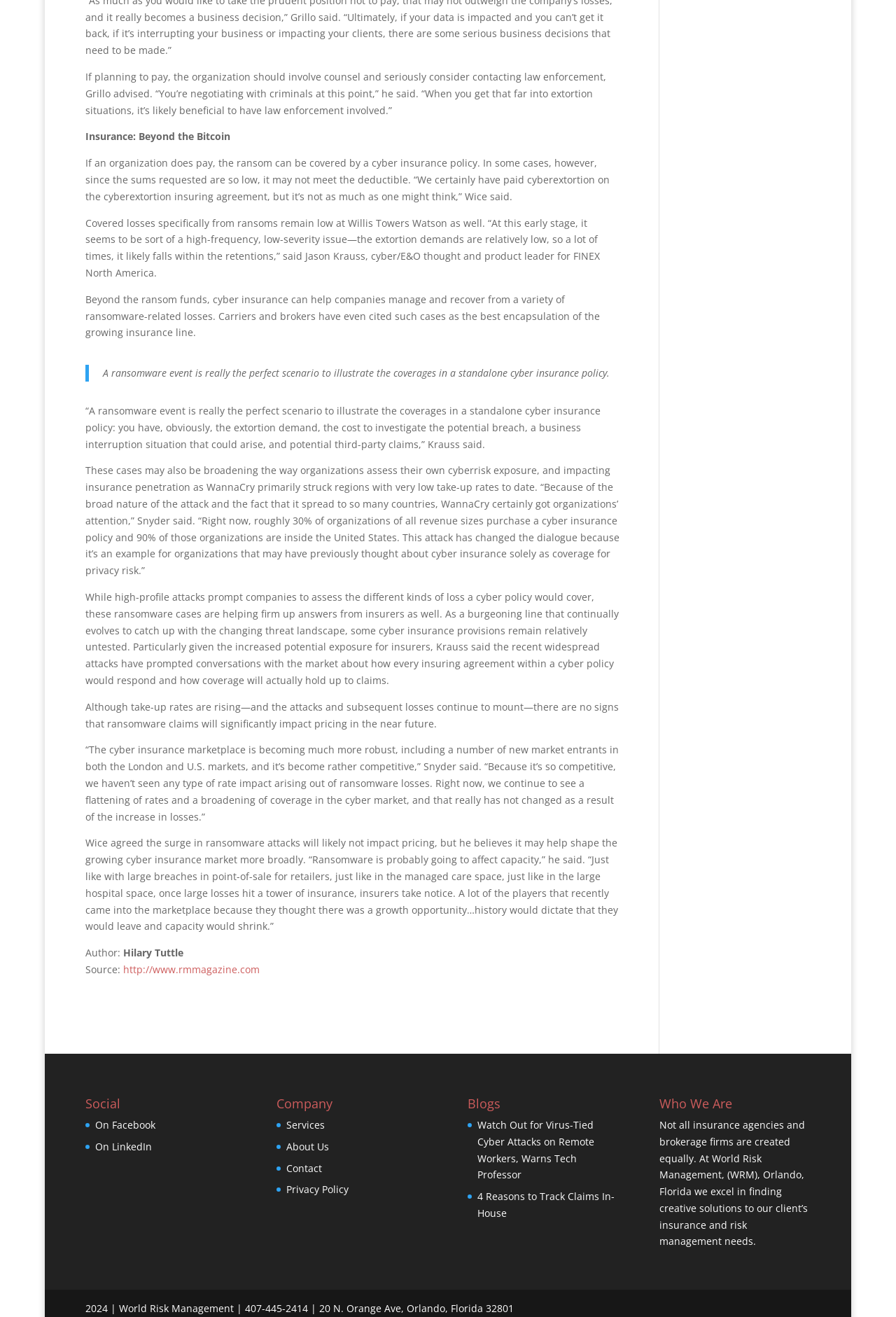Determine the bounding box for the UI element as described: "Services". The coordinates should be represented as four float numbers between 0 and 1, formatted as [left, top, right, bottom].

[0.32, 0.849, 0.363, 0.859]